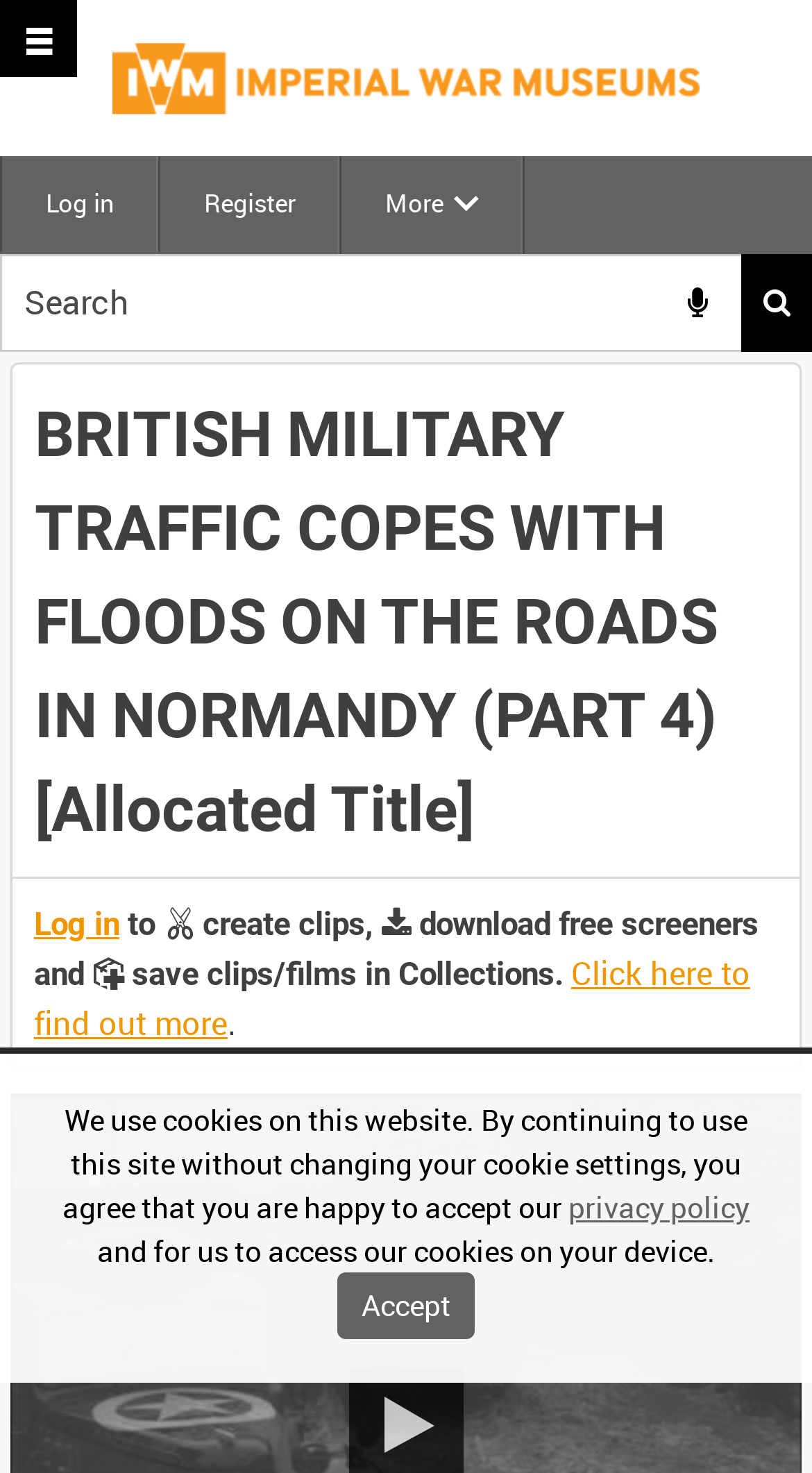What type of content is available on this website?
Look at the screenshot and respond with one word or a short phrase.

Film